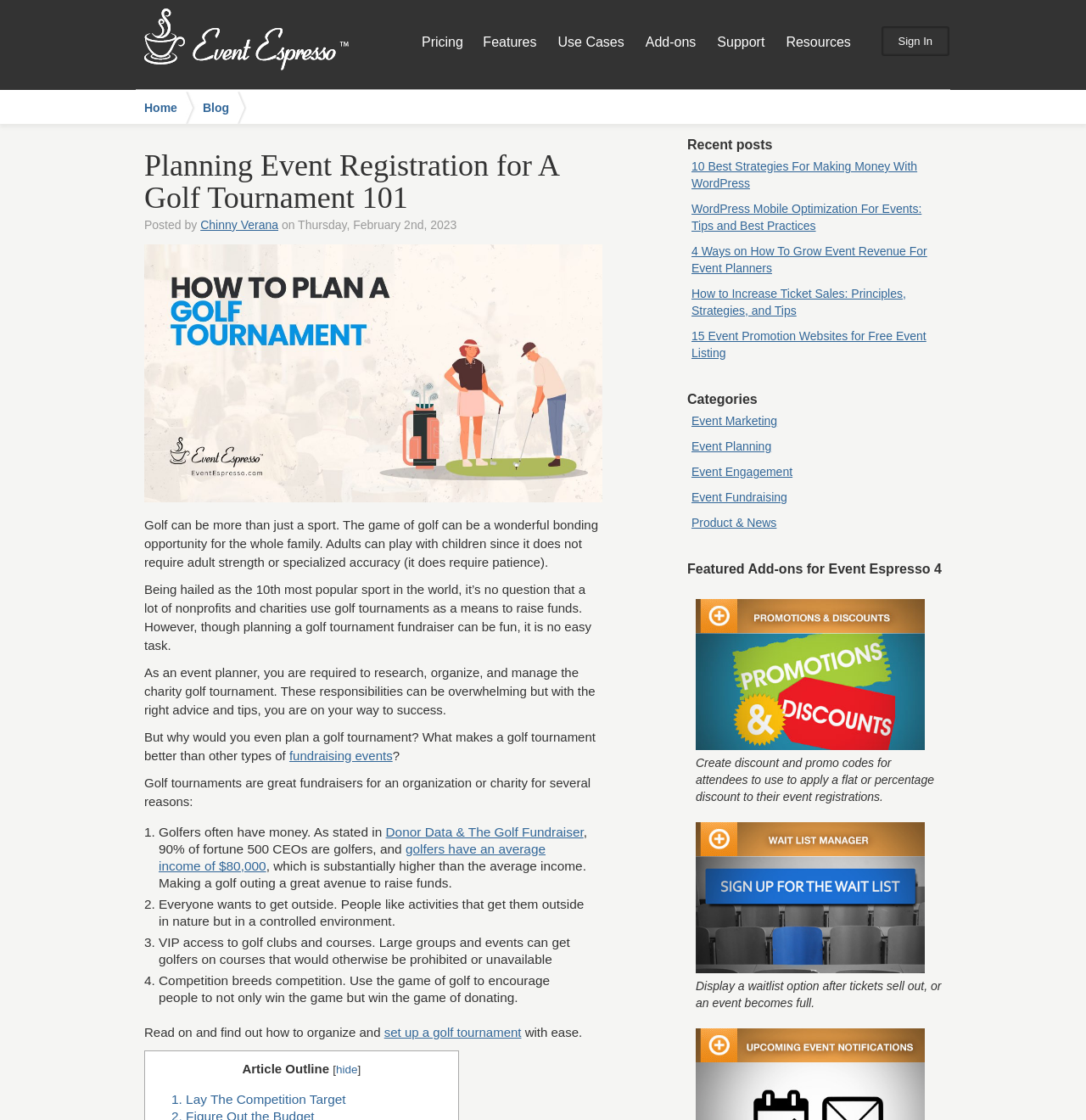Find the bounding box coordinates of the element you need to click on to perform this action: 'Explore the 'Event Marketing' category'. The coordinates should be represented by four float values between 0 and 1, in the format [left, top, right, bottom].

[0.637, 0.37, 0.716, 0.382]